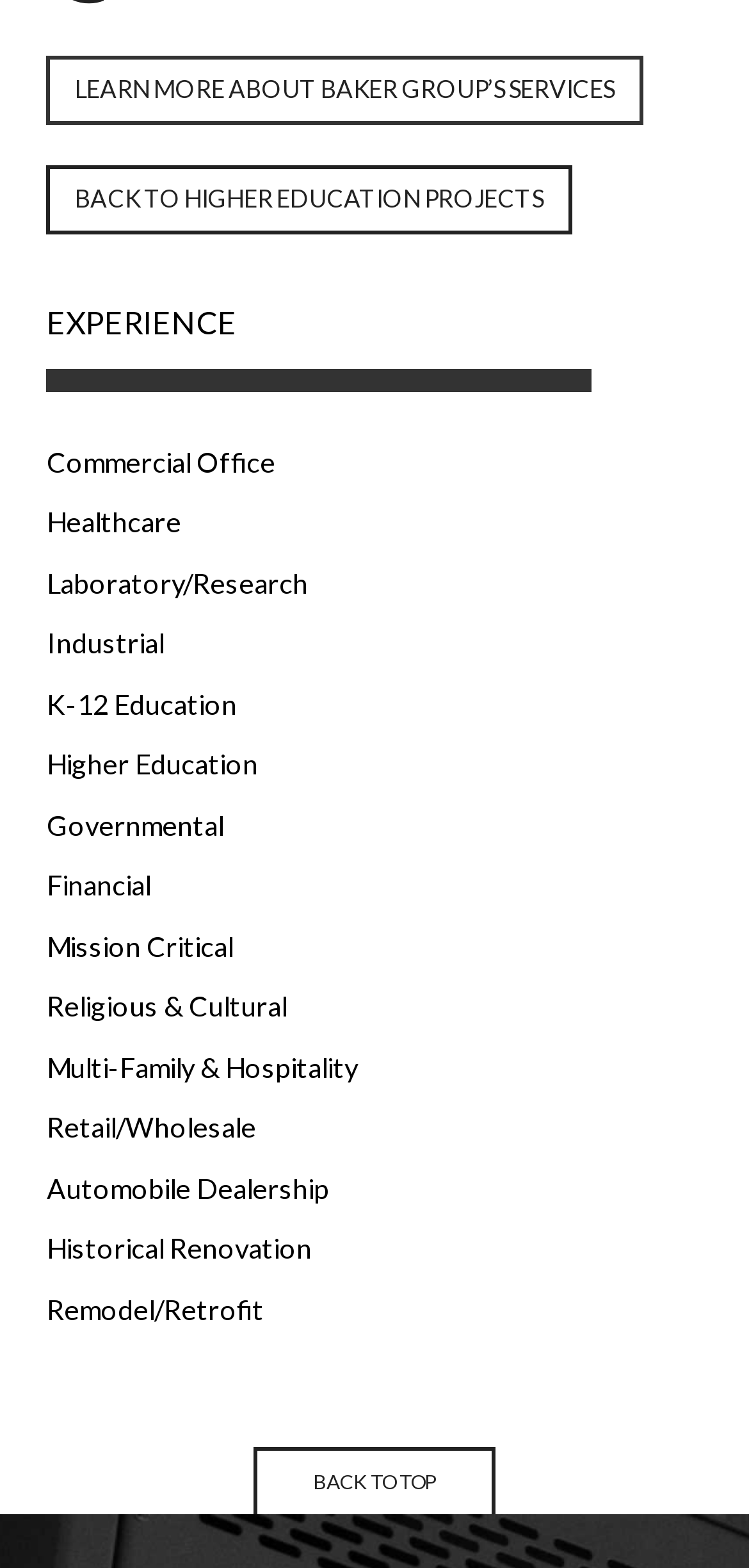Identify the bounding box of the UI component described as: "Back To Higher Education Projects".

[0.062, 0.105, 0.763, 0.15]